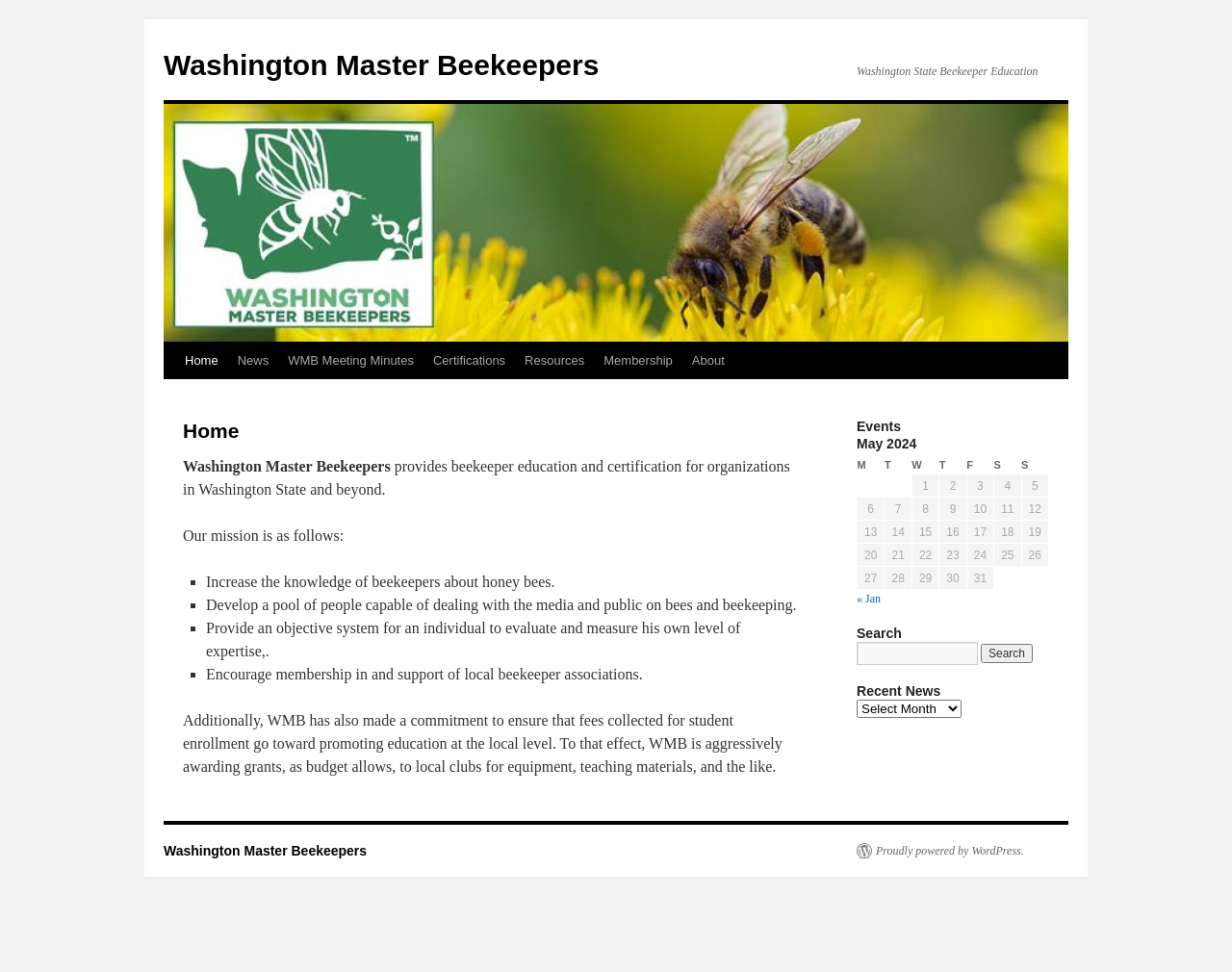Based on the description "WMB Meeting Minutes", find the bounding box of the specified UI element.

[0.226, 0.352, 0.344, 0.39]